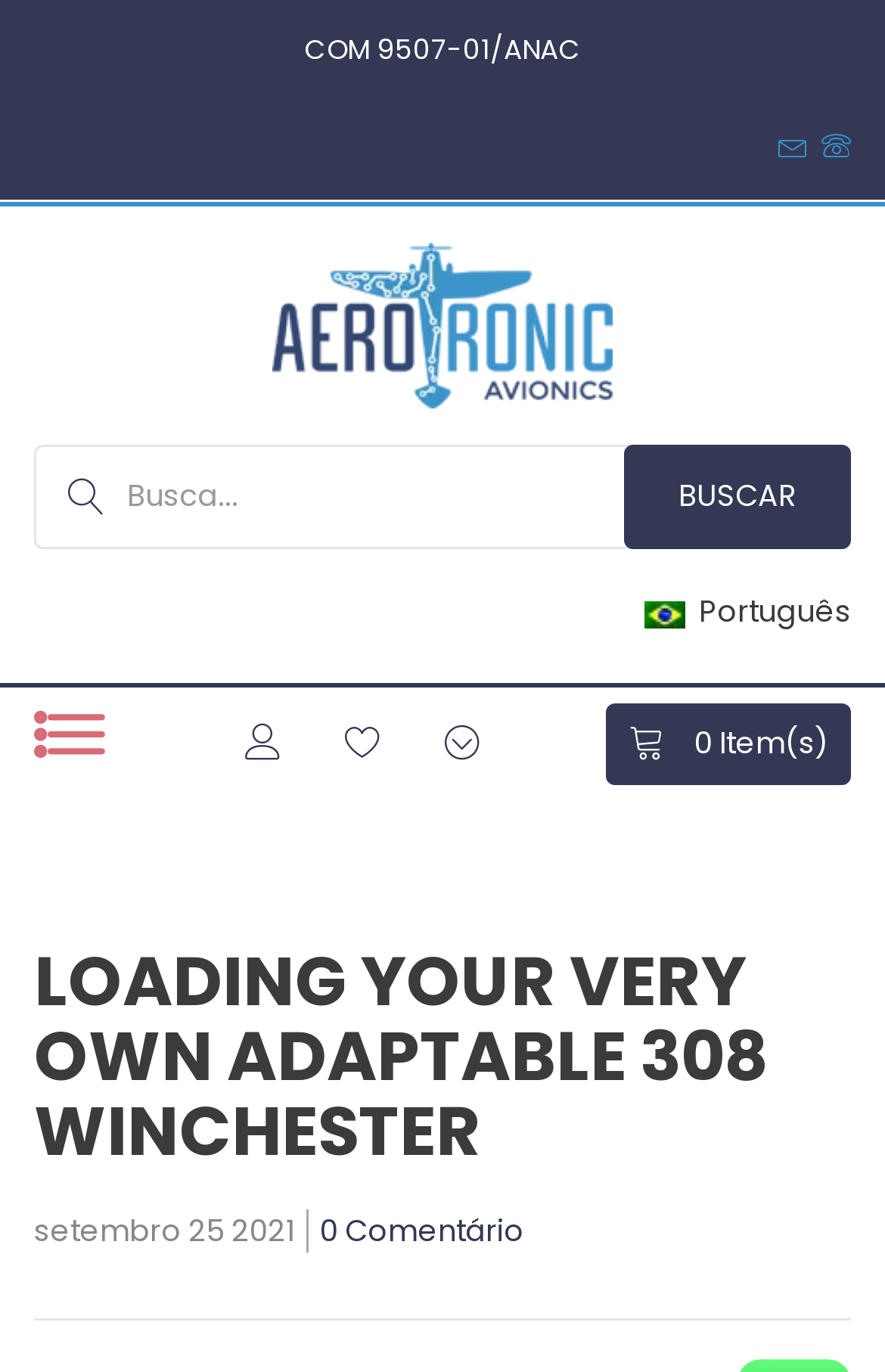Identify the bounding box coordinates for the region to click in order to carry out this instruction: "Select the Portuguese language". Provide the coordinates using four float numbers between 0 and 1, formatted as [left, top, right, bottom].

[0.728, 0.438, 0.774, 0.458]